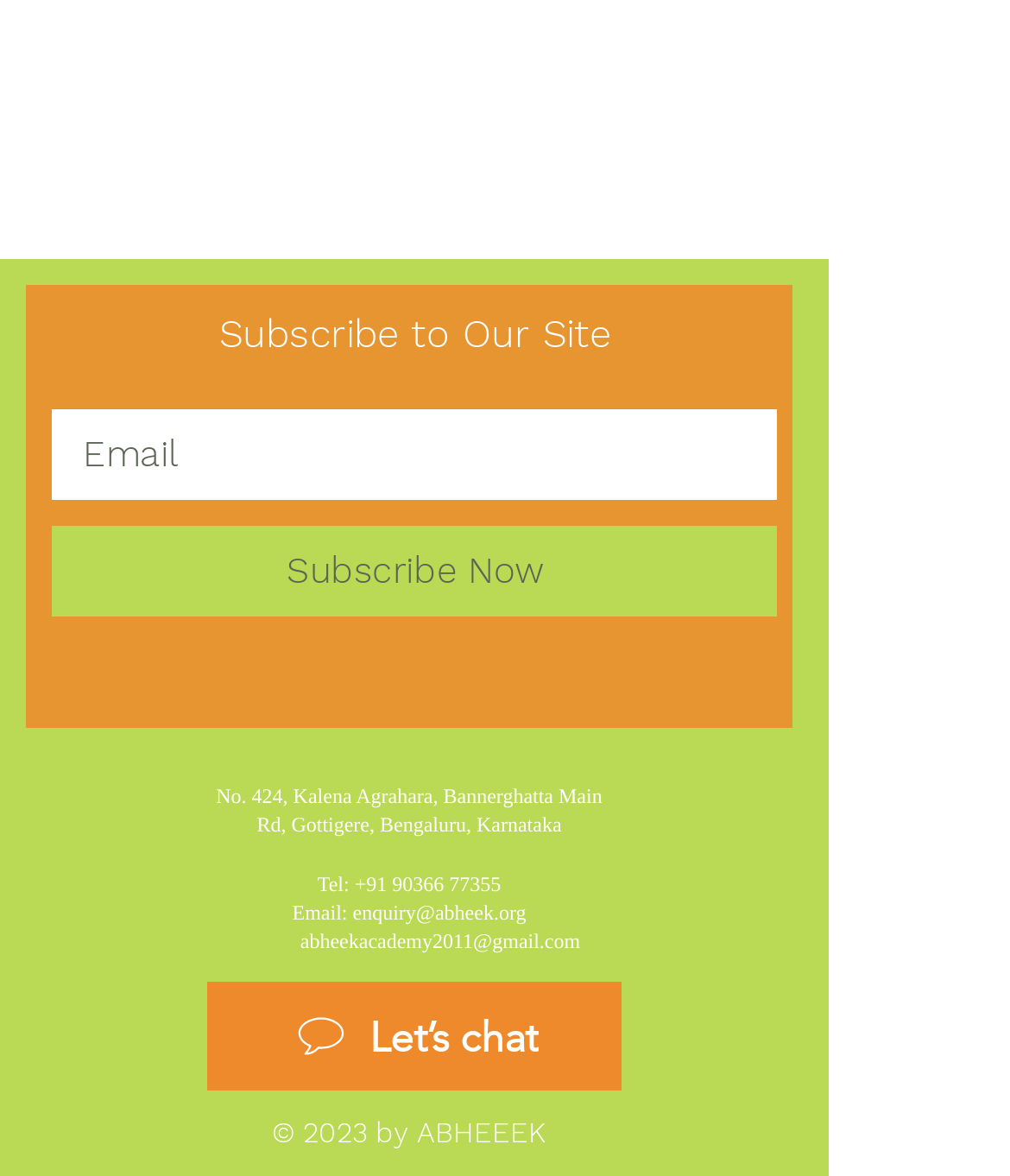Provide the bounding box coordinates of the area you need to click to execute the following instruction: "Let’s chat with the team".

[0.205, 0.835, 0.615, 0.928]